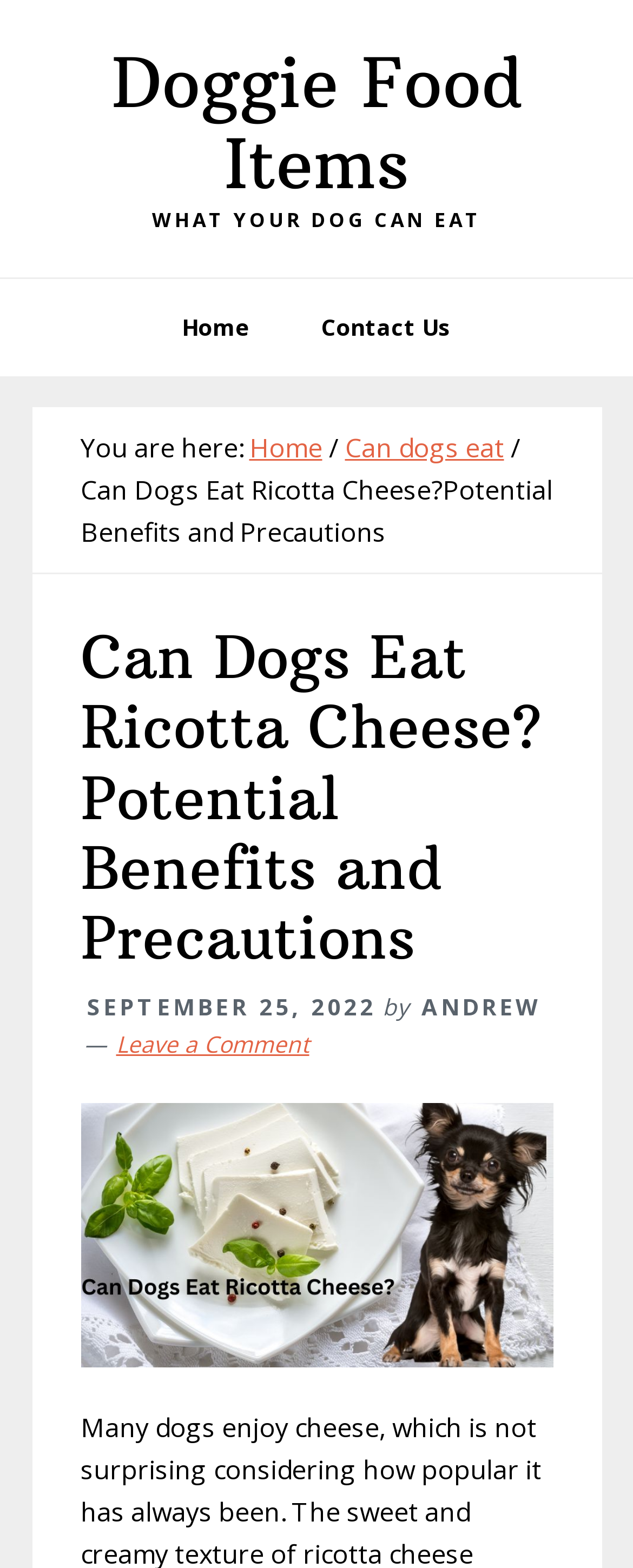Determine the bounding box coordinates of the UI element that matches the following description: "Contact Us". The coordinates should be four float numbers between 0 and 1 in the format [left, top, right, bottom].

[0.456, 0.178, 0.764, 0.24]